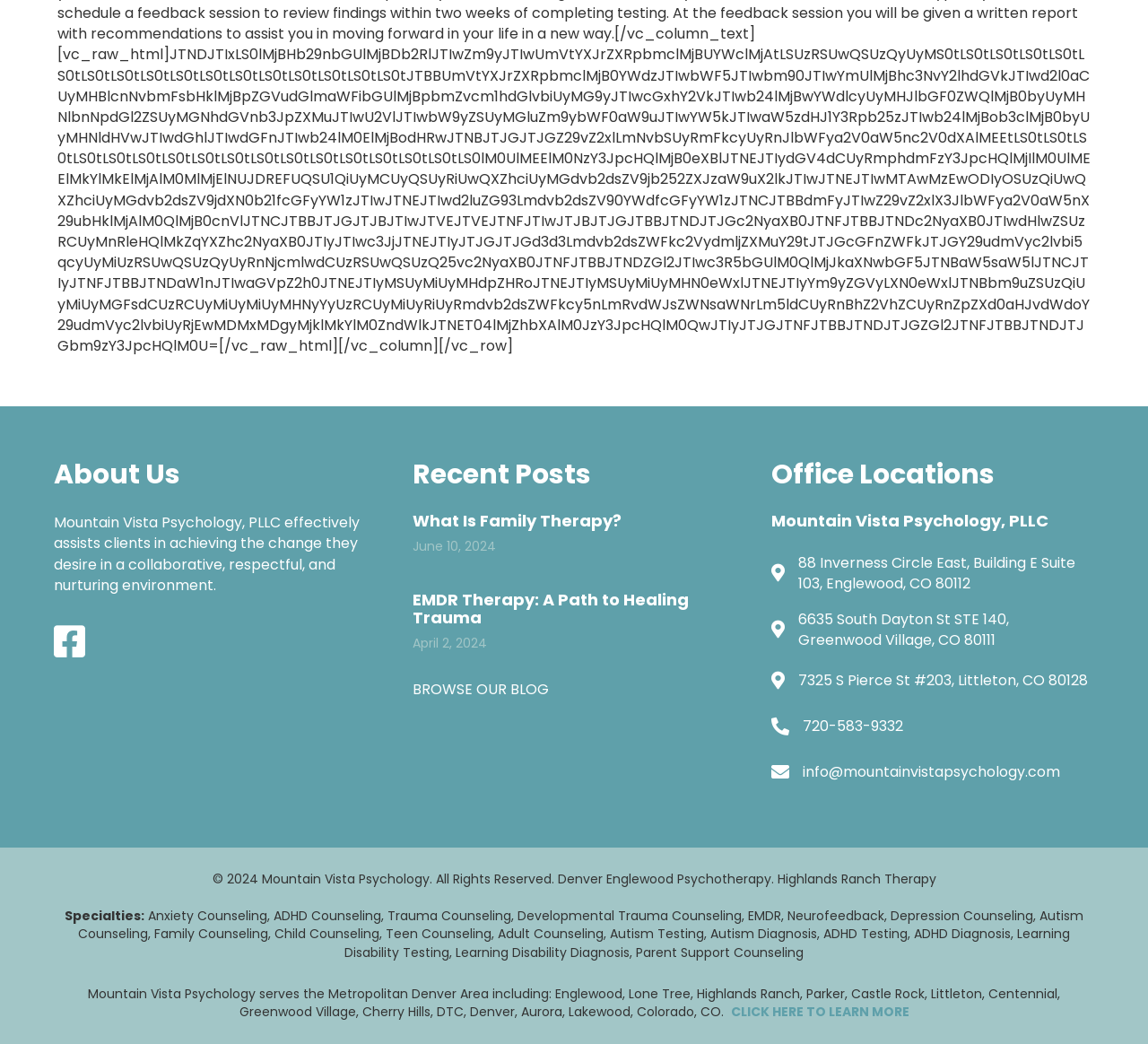What areas are served by Mountain Vista Psychology?
Refer to the image and answer the question using a single word or phrase.

Metropolitan Denver Area